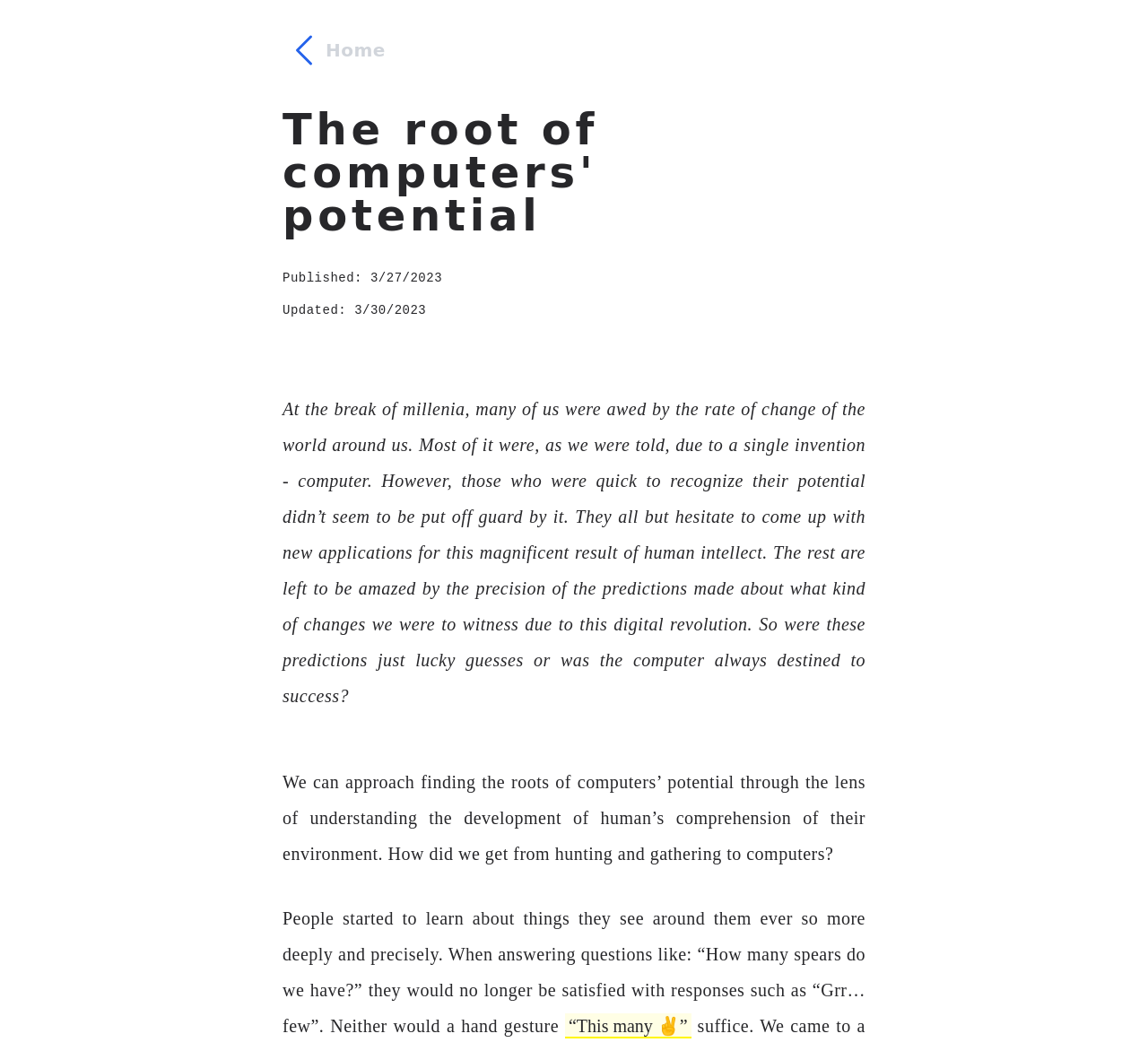From the image, can you give a detailed response to the question below:
What is the purpose of the button at the bottom of the page?

The button at the bottom of the page has the text '“This many ✌️”', which suggests that it is being used to illustrate a point about how people used to answer questions, such as 'How many spears do we have?'.